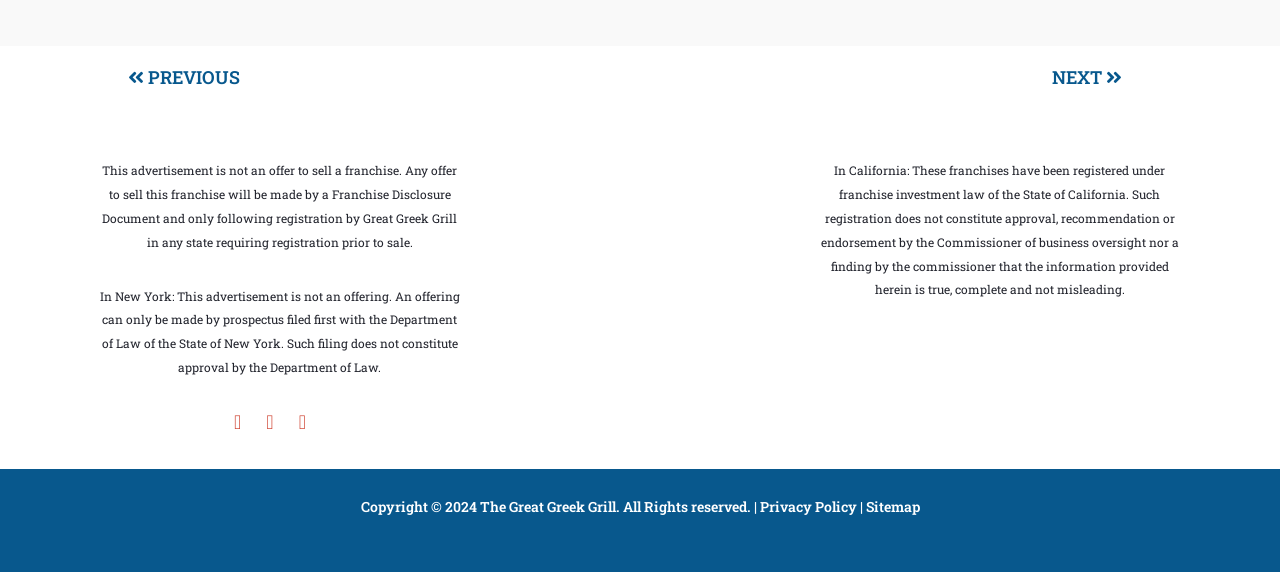Identify the bounding box coordinates for the region to click in order to carry out this instruction: "Go to Sitemap". Provide the coordinates using four float numbers between 0 and 1, formatted as [left, top, right, bottom].

[0.676, 0.868, 0.718, 0.902]